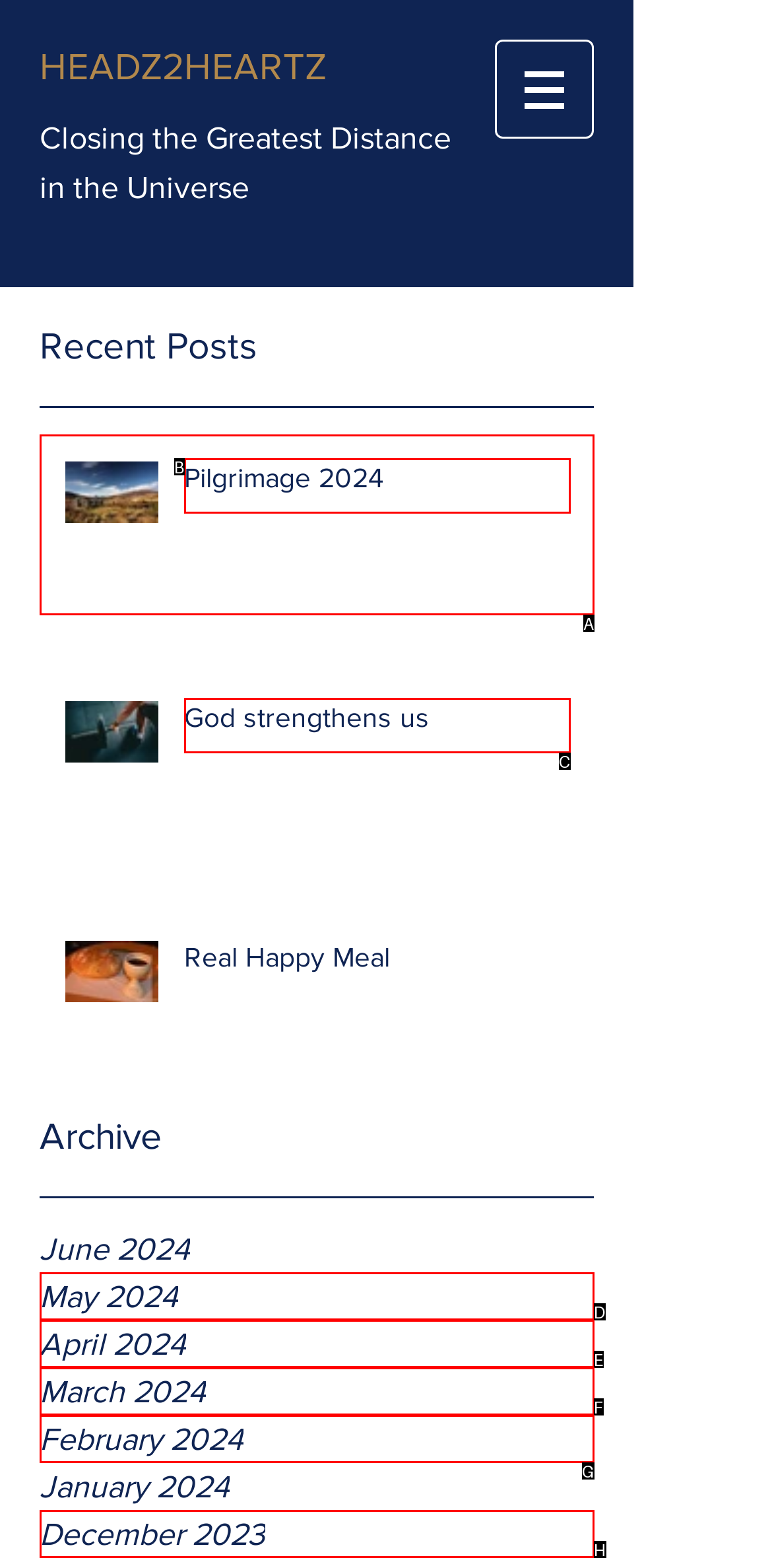Identify the HTML element that corresponds to the following description: December 2023 Provide the letter of the best matching option.

H